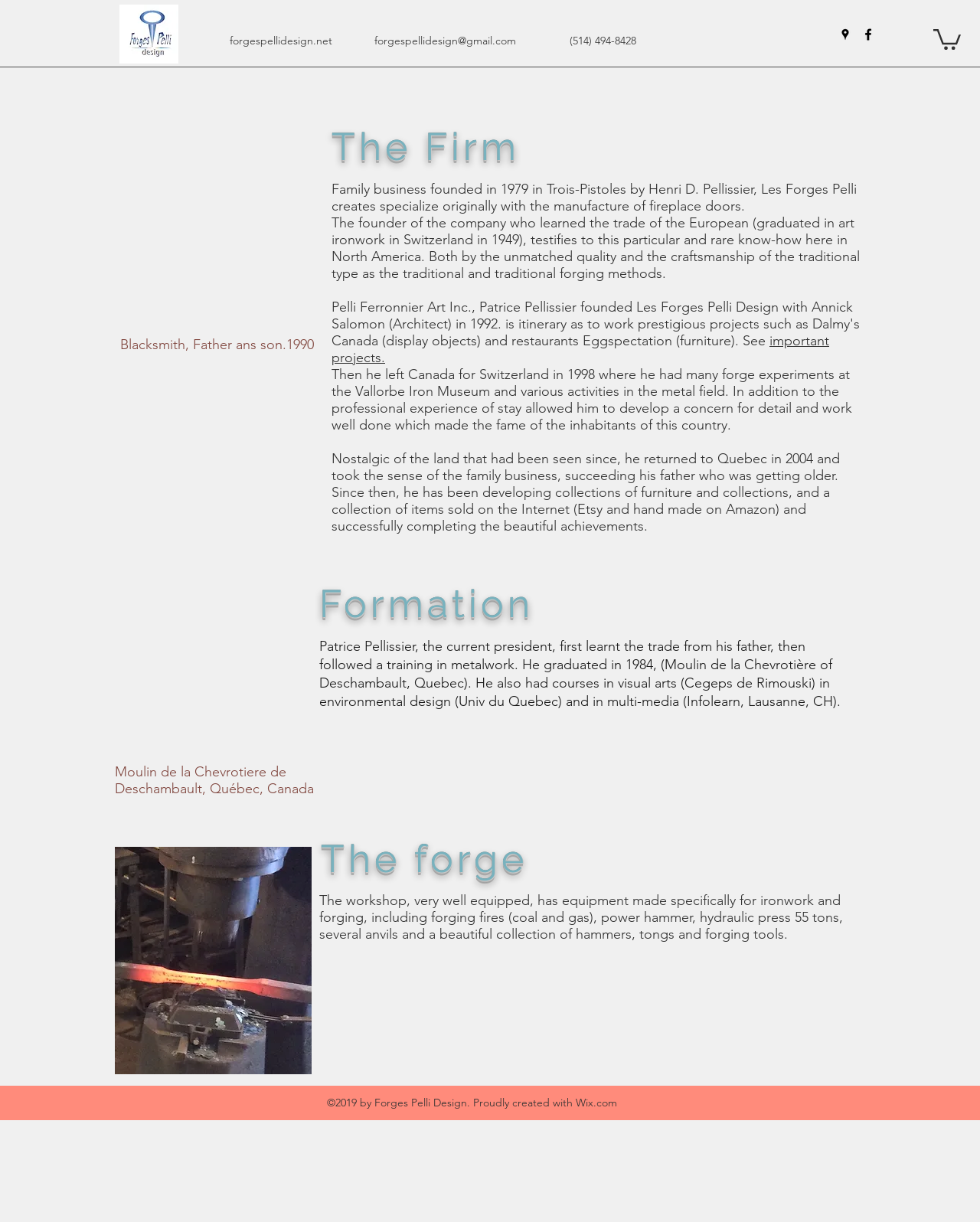What is the company's phone number?
Could you answer the question with a detailed and thorough explanation?

The phone number can be found in the top section of the webpage, next to the email address and website URL.